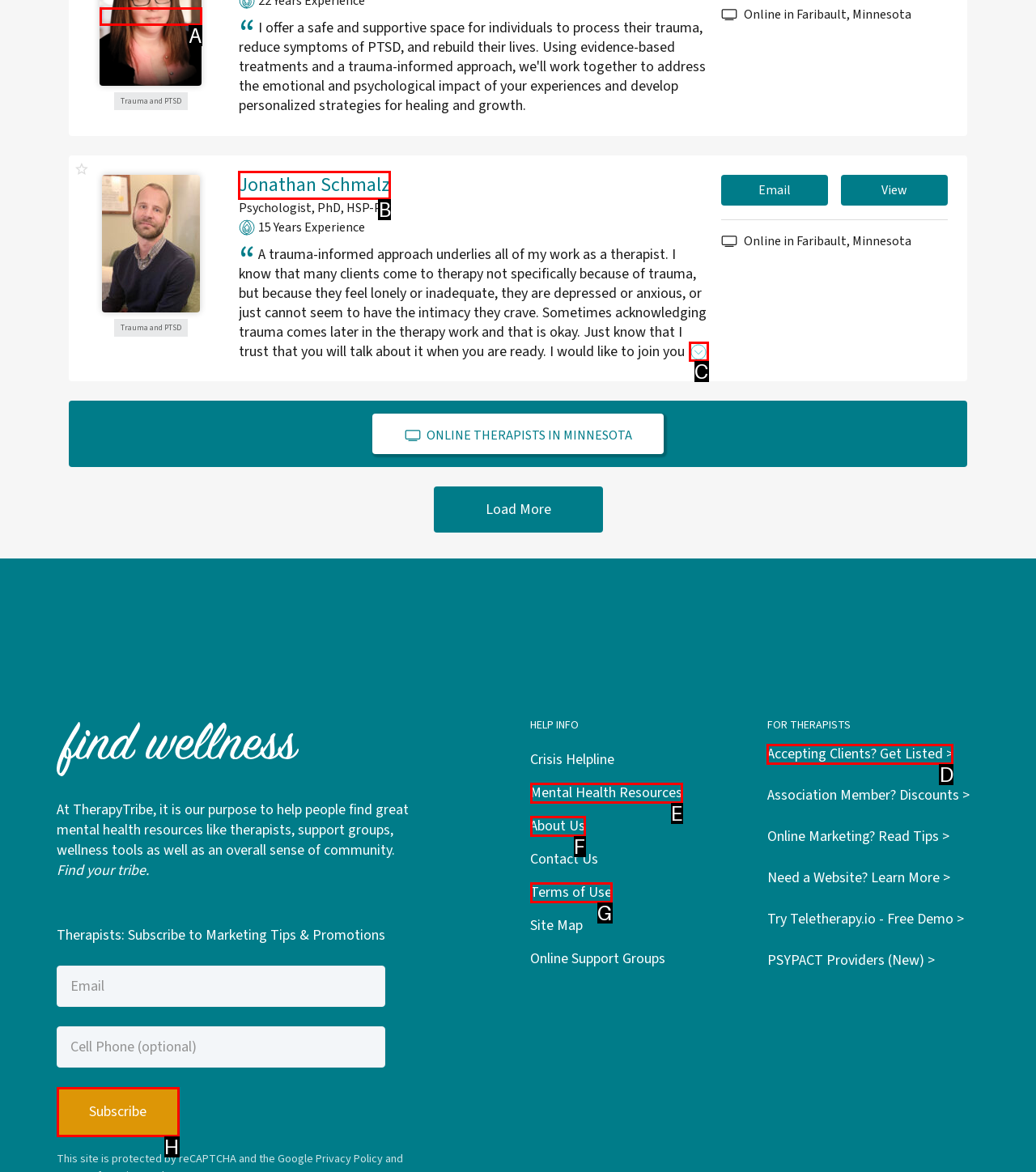For the task: View therapist profile, tell me the letter of the option you should click. Answer with the letter alone.

B